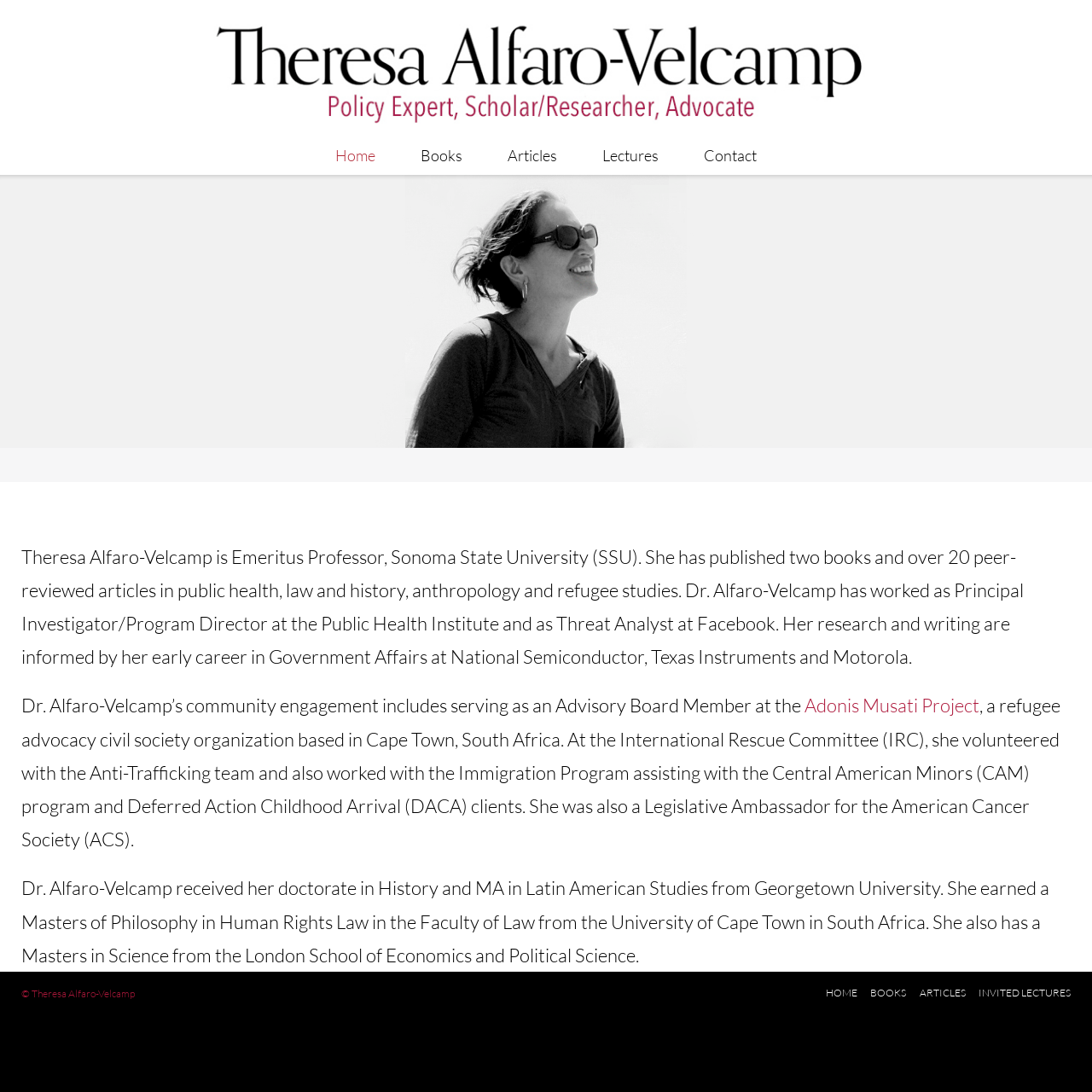Determine the bounding box coordinates of the clickable element to complete this instruction: "Click the Contact link". Provide the coordinates in the format of four float numbers between 0 and 1, [left, top, right, bottom].

[0.645, 0.074, 0.693, 0.211]